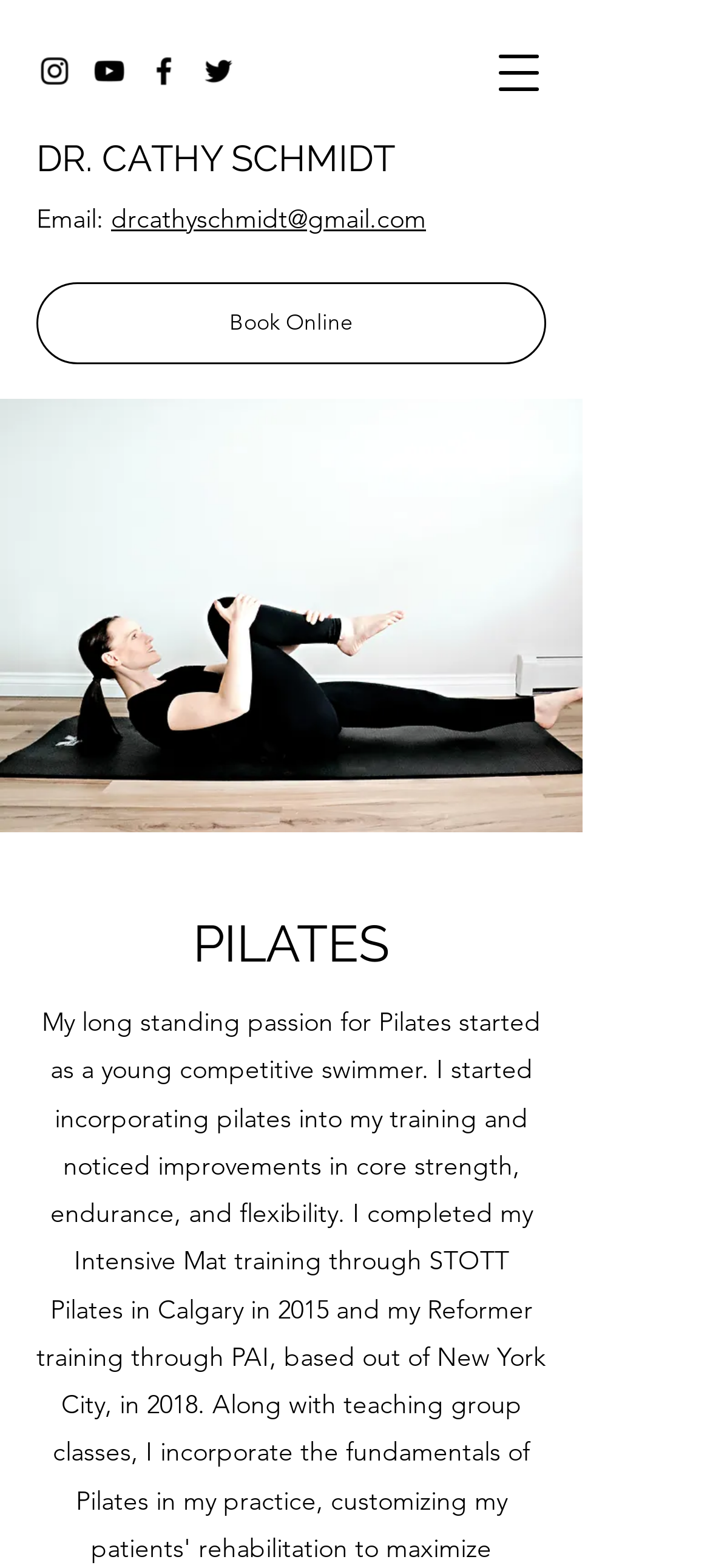Analyze the image and answer the question with as much detail as possible: 
How many social media platforms are listed?

I counted the number of links under the 'Social Bar' list, which includes Instagram, YouTube, Facebook, and Twitter, totaling 4 social media platforms.